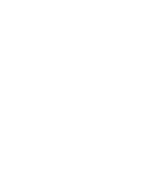Who is the musician featured in the image?
Please provide a comprehensive answer based on the information in the image.

The image prominently showcases Marc Cohn, an esteemed musician known for his evocative lyrics and melodies, suggesting that the image is related to his music or a platform that distributes his music.